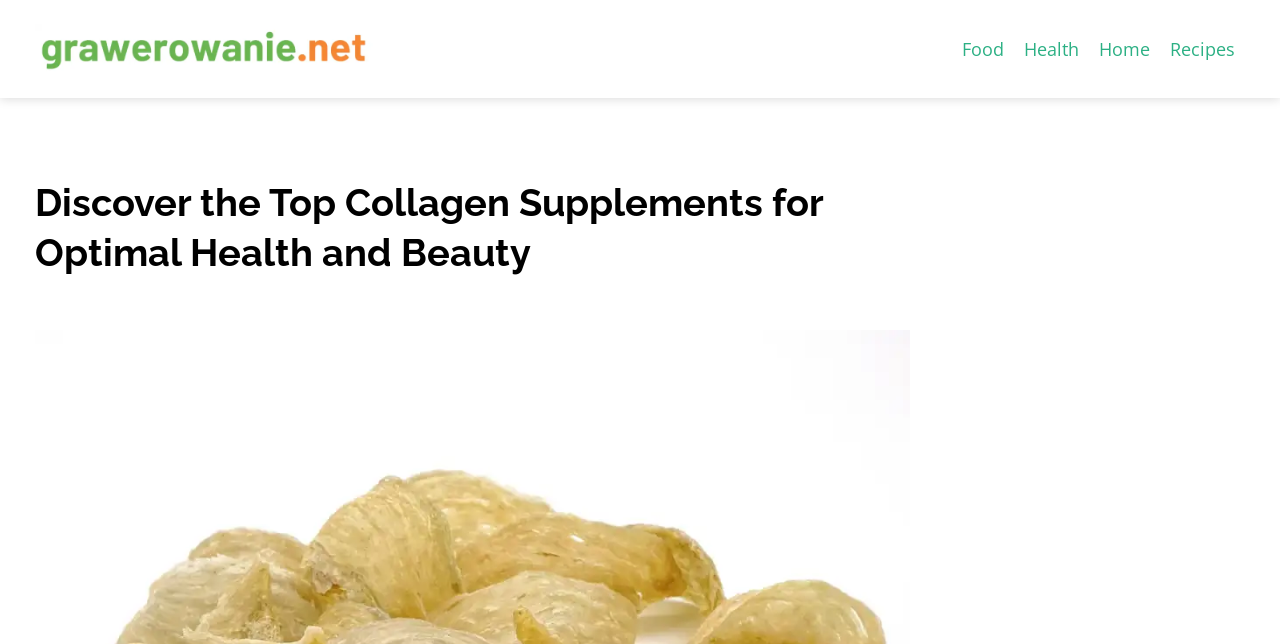What is the category of the link 'Food'?
Please elaborate on the answer to the question with detailed information.

The link 'Food' is located at the top of the webpage, and its y-coordinate is around 0.05, which indicates it is a navigation link. Its position and style suggest it is a category or menu item.